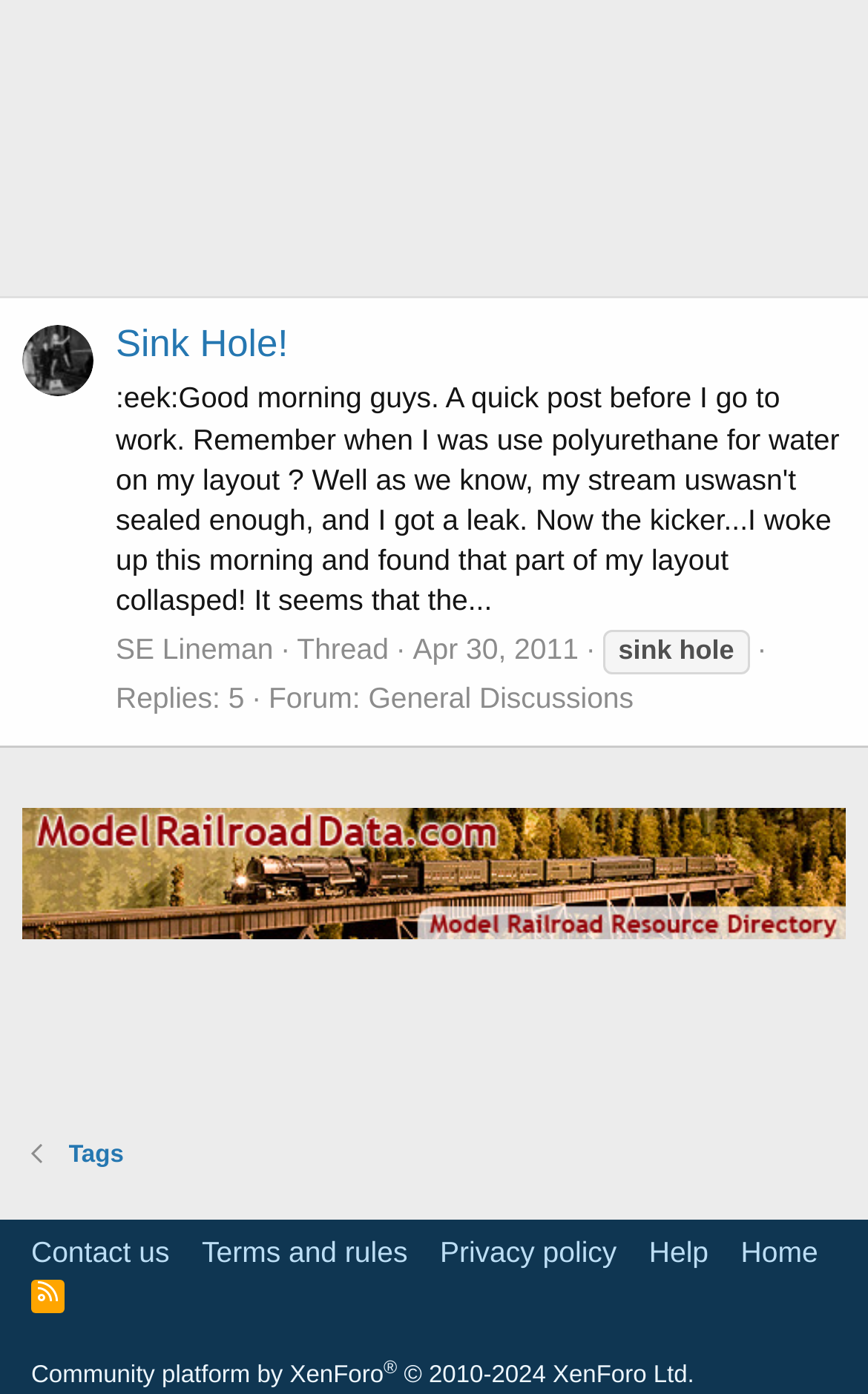Extract the bounding box coordinates for the UI element described as: "RSS".

[0.026, 0.911, 0.085, 0.941]